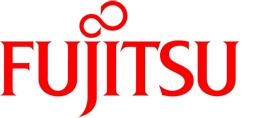Based on the image, provide a detailed response to the question:
What is Fujitsu's goal in the UK?

According to the context surrounding the logo, Fujitsu's recent investment initiatives in the UK aim to create high-skilled jobs and foster innovation in the science and technology sectors.